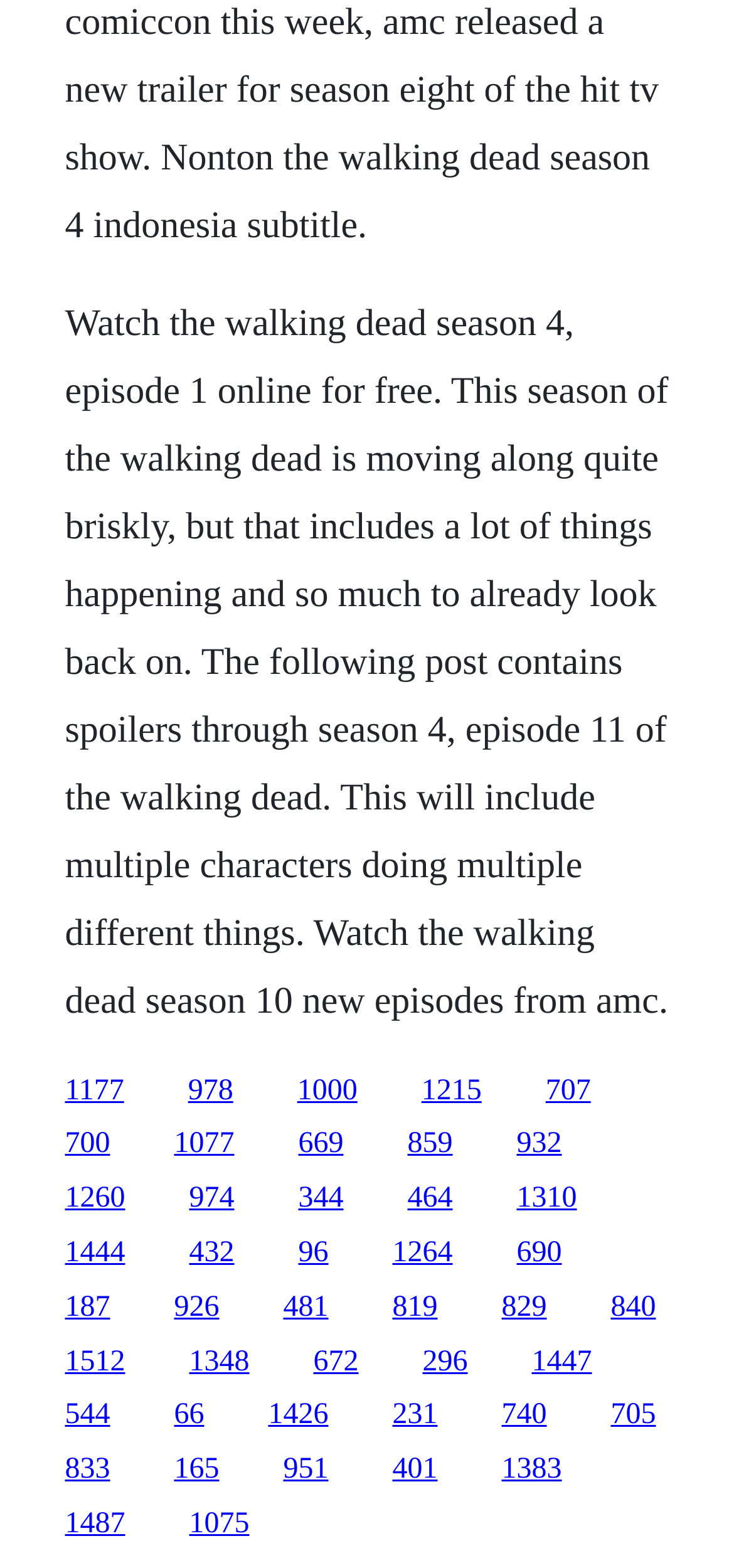Please locate the bounding box coordinates of the element that should be clicked to achieve the given instruction: "Click the link to watch The Walking Dead Season 10 new episodes from AMC".

[0.088, 0.685, 0.169, 0.705]